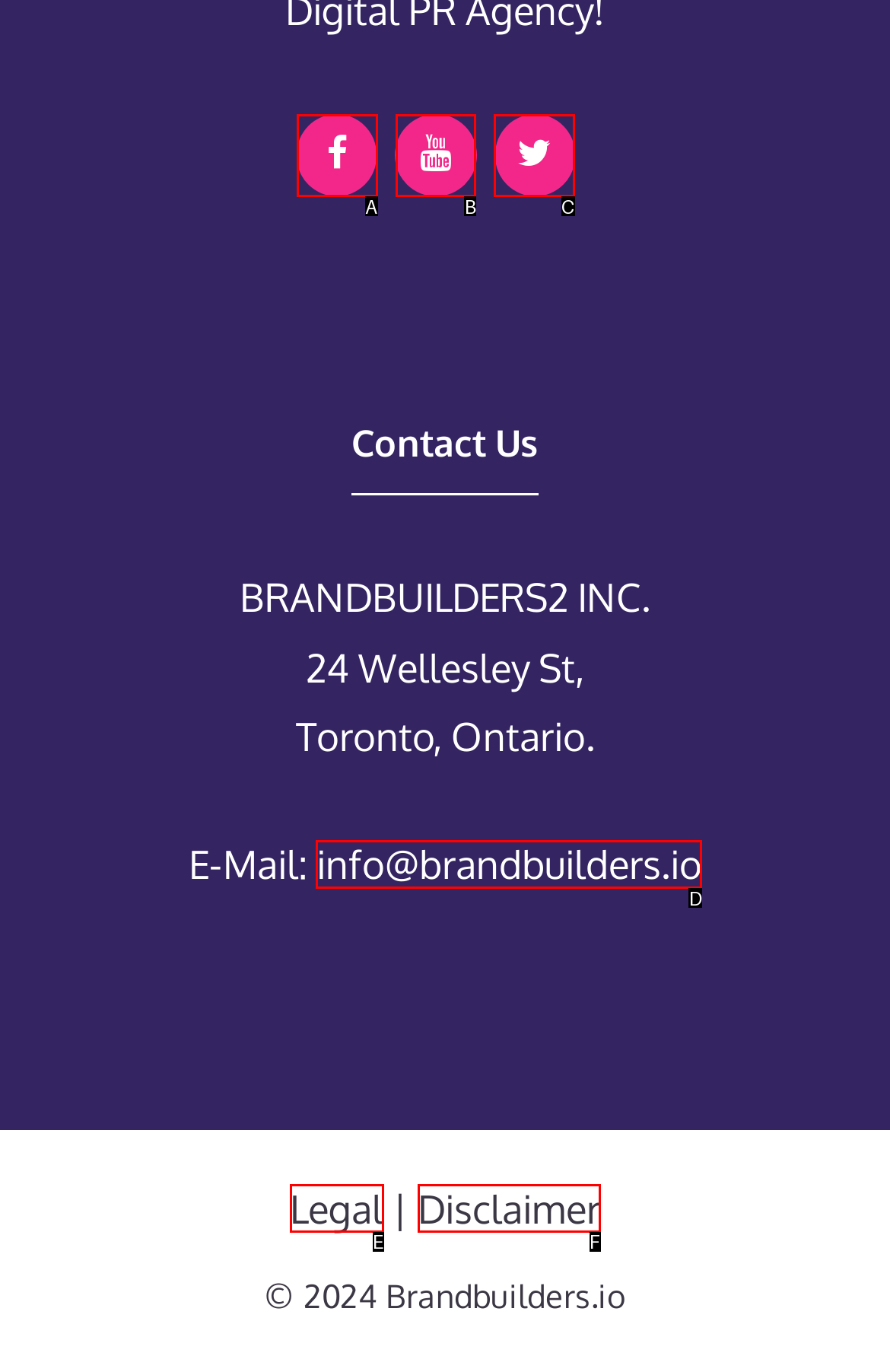Tell me which one HTML element best matches the description: info@brandbuilders.io
Answer with the option's letter from the given choices directly.

D